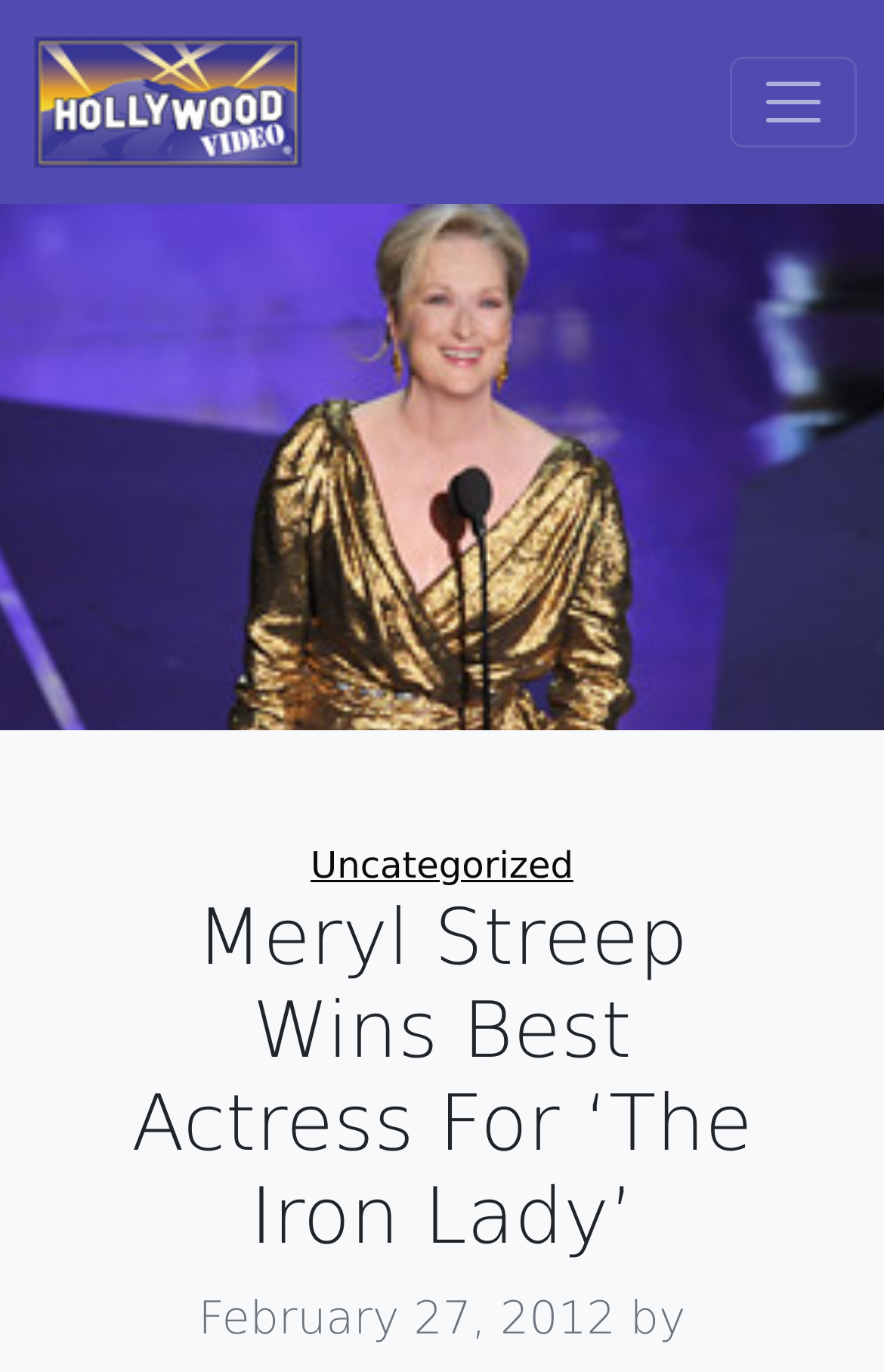Using the provided element description: "Uncategorized", identify the bounding box coordinates. The coordinates should be four floats between 0 and 1 in the order [left, top, right, bottom].

[0.351, 0.615, 0.649, 0.646]